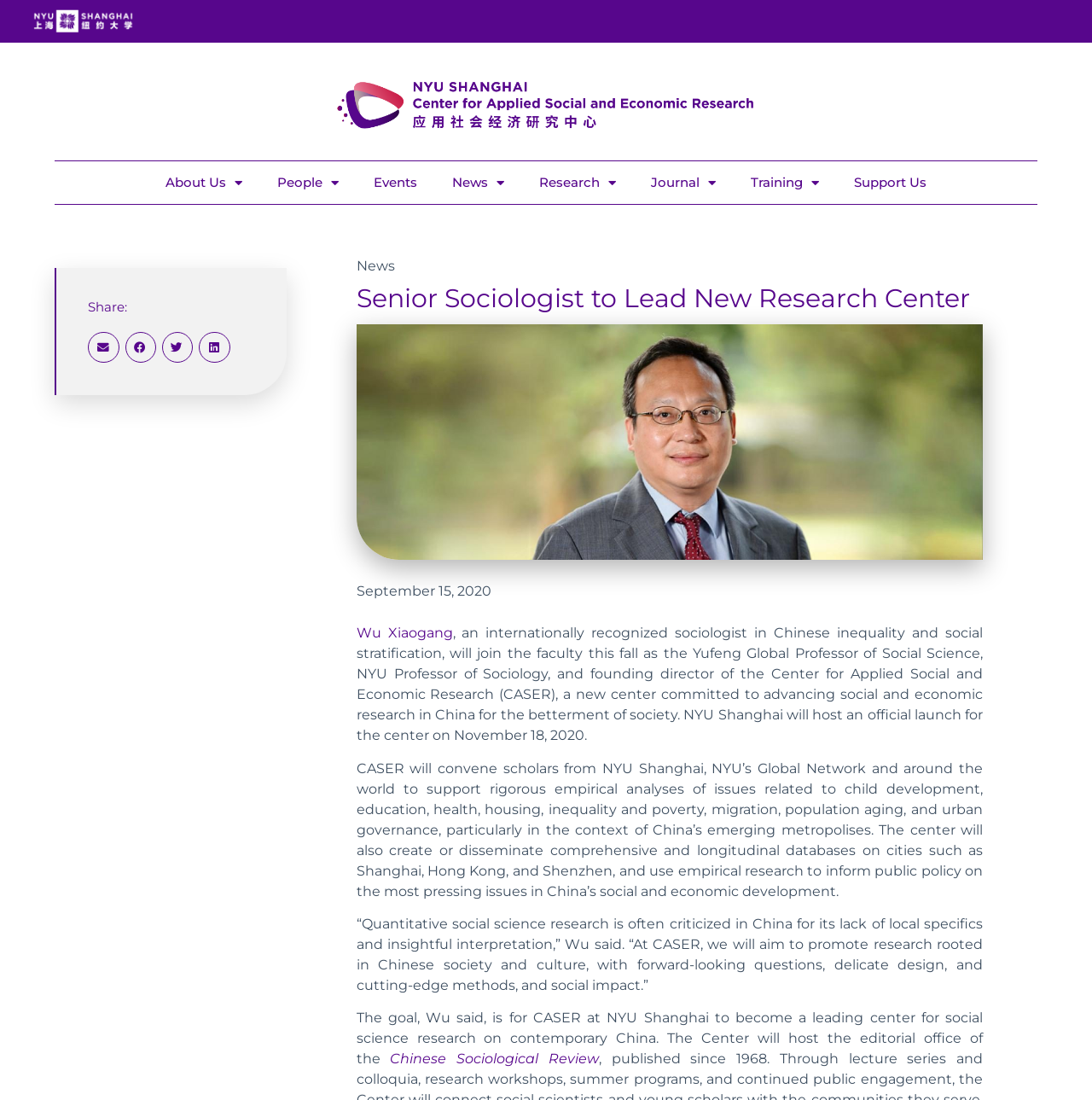Can you find the bounding box coordinates for the element that needs to be clicked to execute this instruction: "Learn more about Chinese Sociological Review"? The coordinates should be given as four float numbers between 0 and 1, i.e., [left, top, right, bottom].

[0.357, 0.955, 0.548, 0.97]